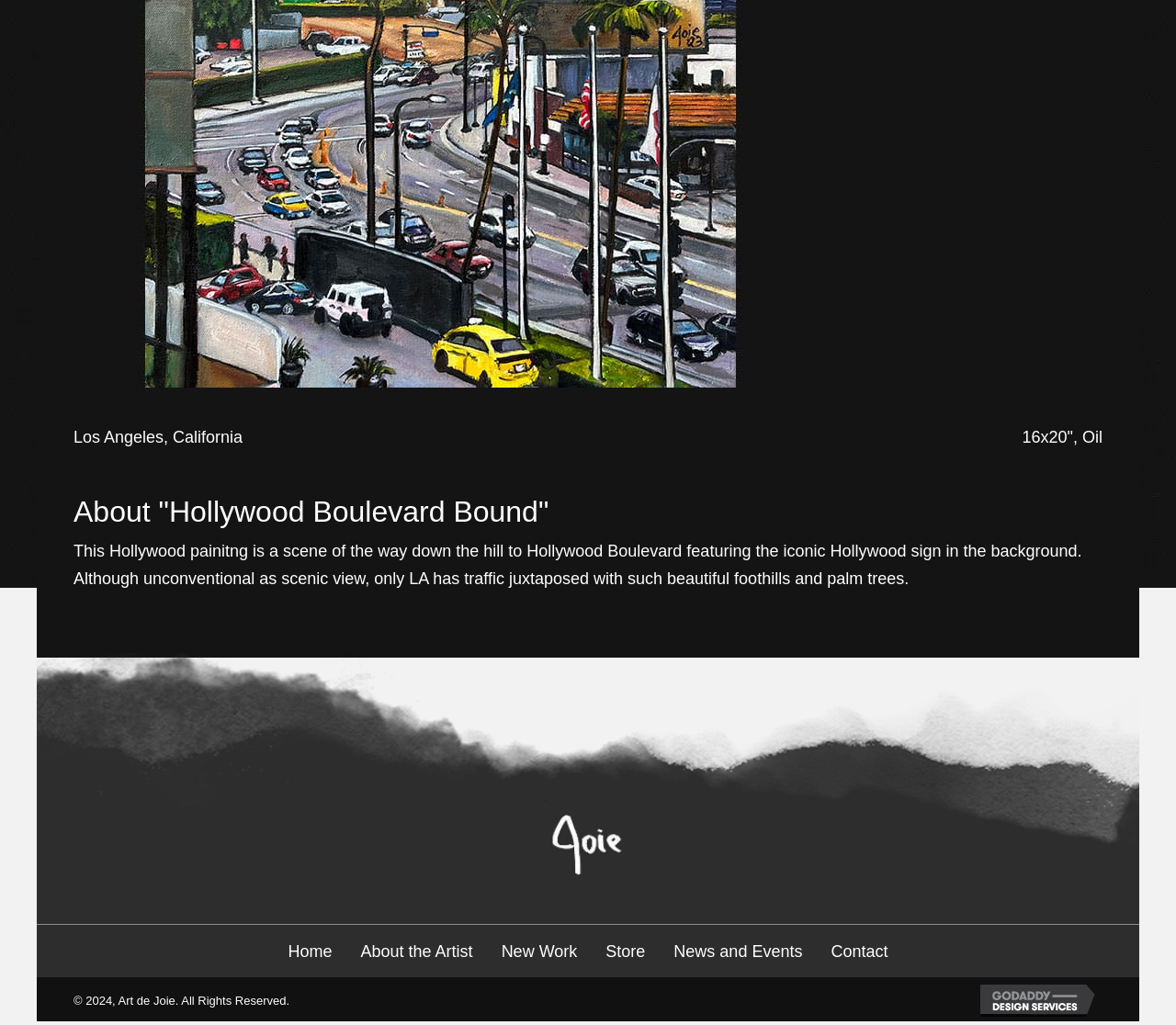Find the bounding box coordinates for the HTML element specified by: "New Work".

[0.415, 0.911, 0.503, 0.947]